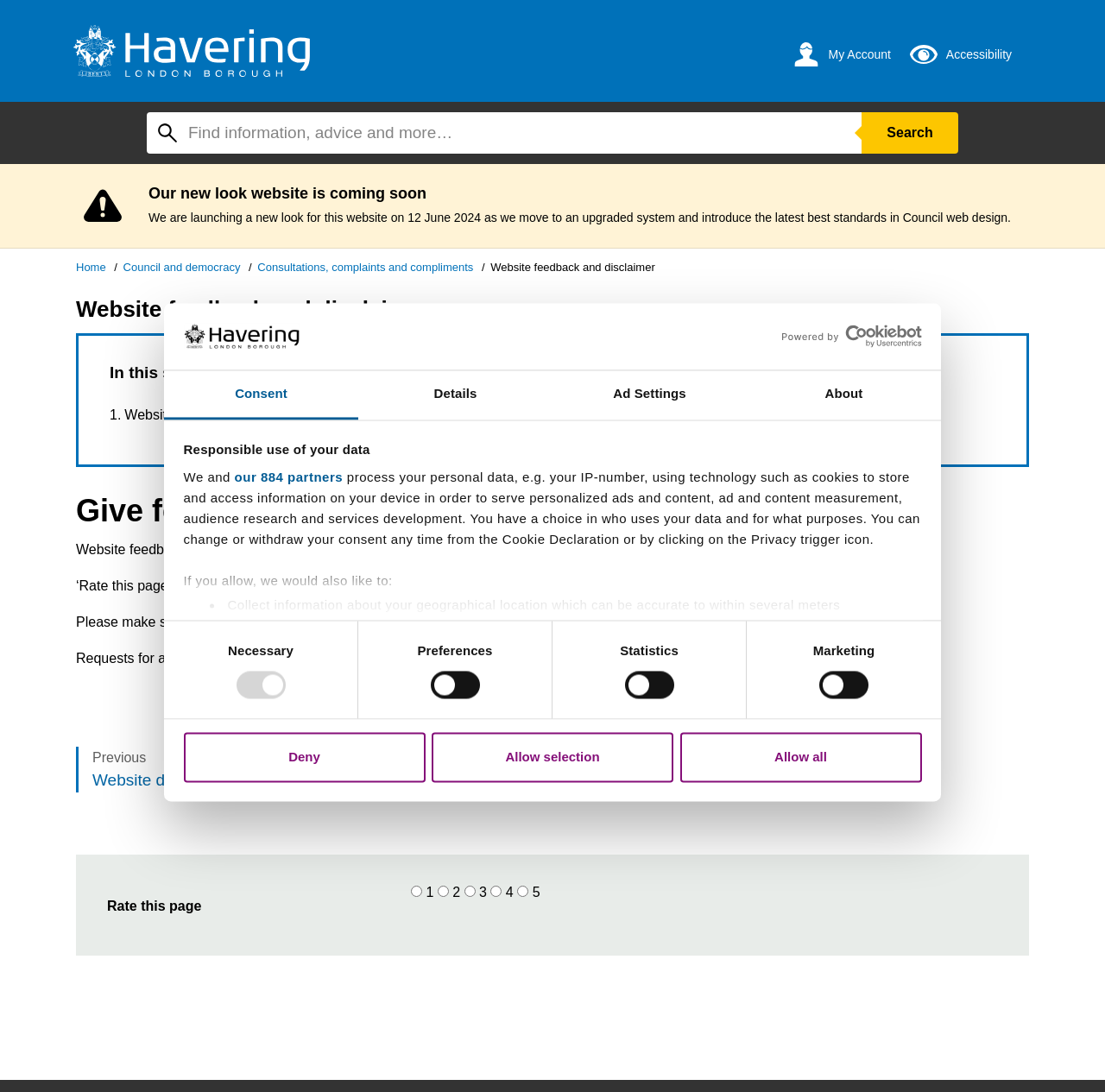From the webpage screenshot, identify the region described by Details. Provide the bounding box coordinates as (top-left x, top-left y, bottom-right x, bottom-right y), with each value being a floating point number between 0 and 1.

[0.324, 0.339, 0.5, 0.384]